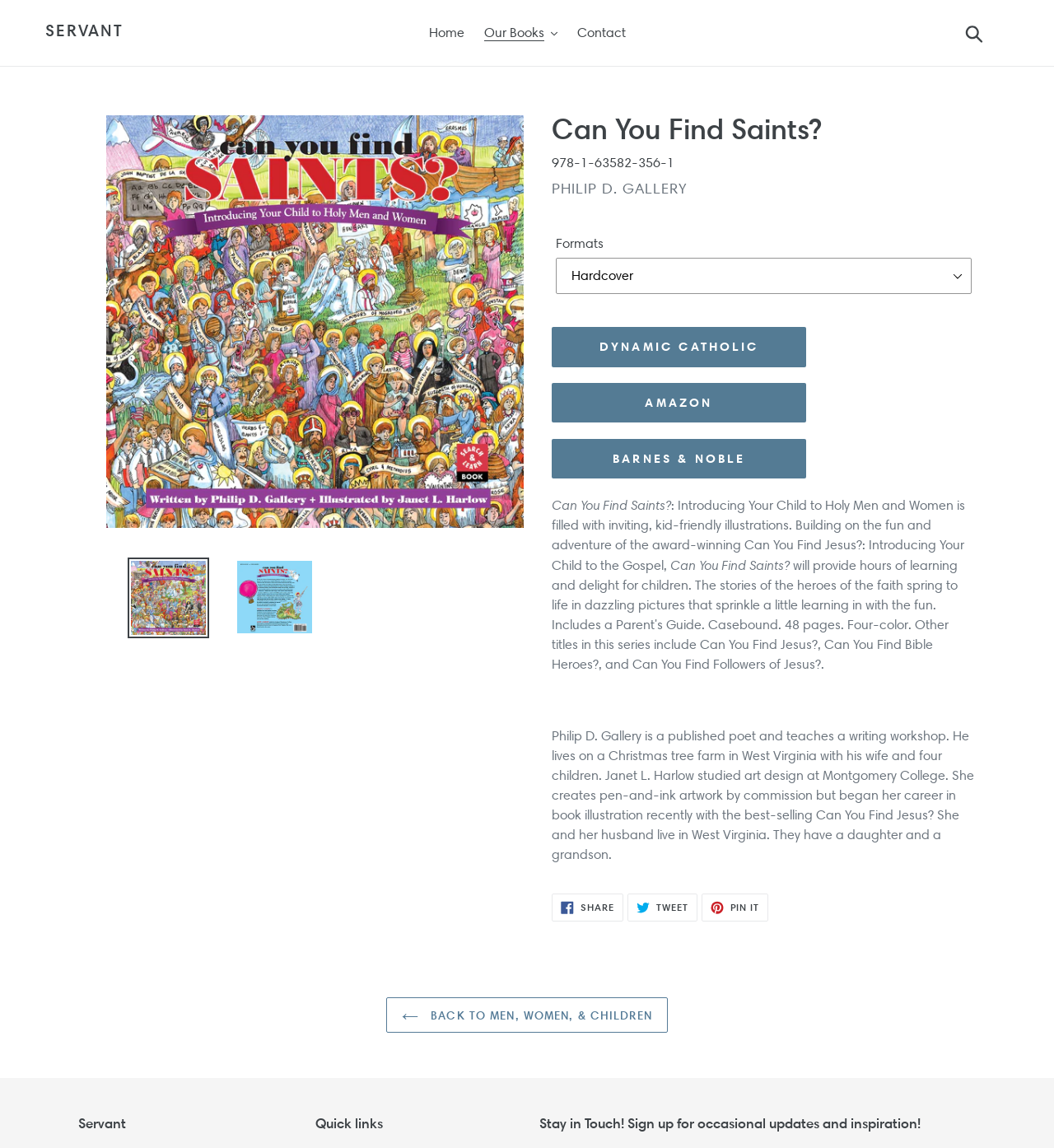Answer the question with a brief word or phrase:
What is the illustrator of the book?

Janet L. Harlow